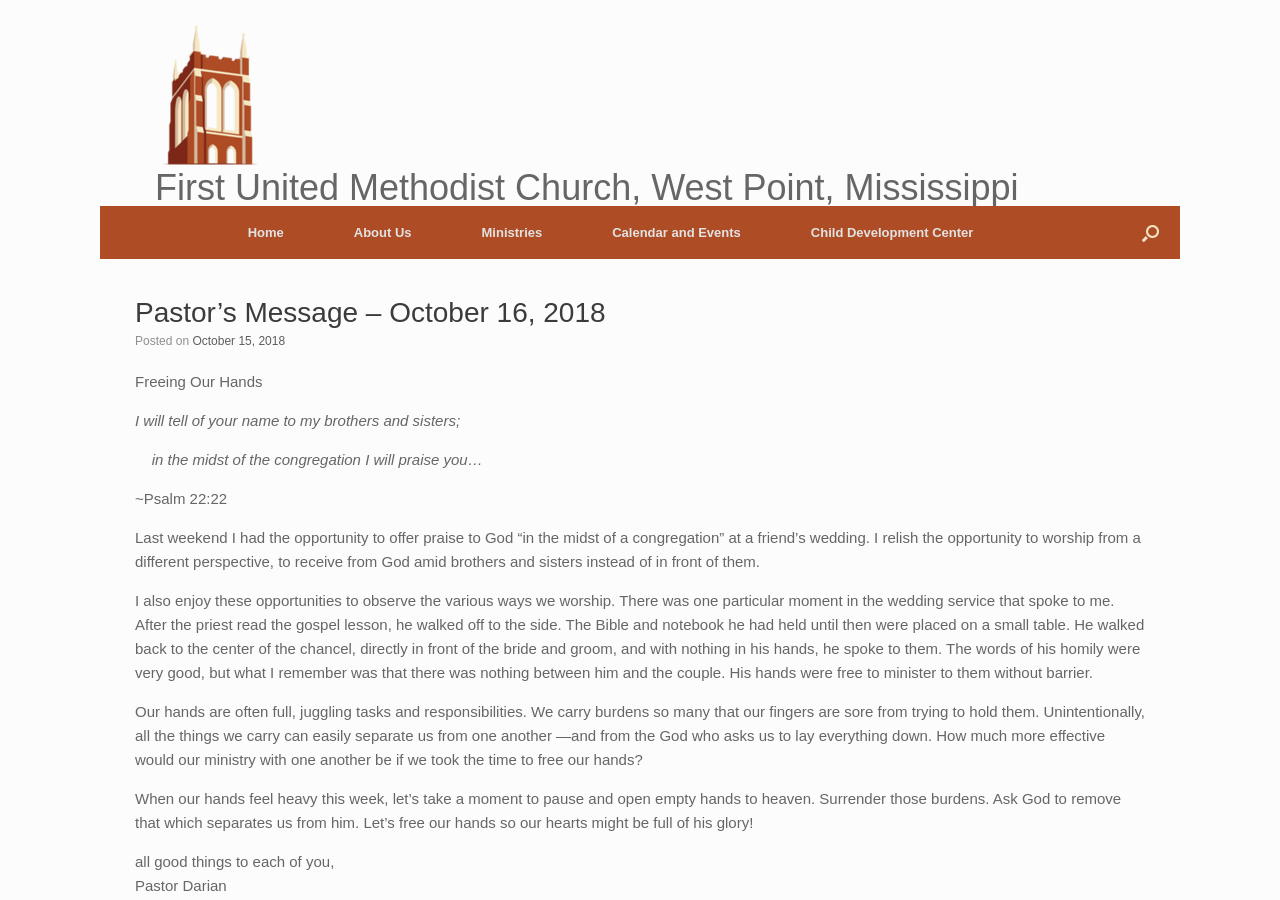Generate a detailed explanation of the webpage's features and information.

This webpage is about a pastor's message from First United Methodist Church, West Point, Mississippi, dated October 16, 2018. At the top left, there is a "Skip to content" link, followed by a link to the church's homepage with an image of the church's logo. 

To the right of the logo, there is a navigation menu with links to "Home", "About Us", "Ministries", "Calendar and Events", and "Child Development Center". On the far right, there is a search button labeled "Open the search".

Below the navigation menu, there is a header section with the title "Pastor's Message – October 16, 2018" and a posting date of October 15, 2018. The main content of the page is a sermon or message from the pastor, which starts with a quote from Psalm 22:22. The message is divided into several paragraphs, discussing the importance of freeing one's hands to minister to others without barriers. The pastor shares a personal experience of observing a wedding service and reflects on how our hands can become full of tasks and responsibilities, separating us from others and God. The message concludes with a call to surrender burdens to God and free our hands to be full of His glory.

At the bottom of the page, the pastor signs off with a greeting, "all good things to each of you," and identifies themselves as Pastor Darian.